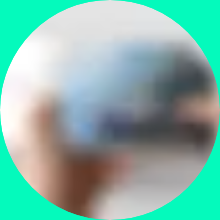Explain what is happening in the image with as much detail as possible.

This image depicts a hand holding a mobile device that displays a vibrant, interactive digital interface. The surrounding context suggests a focus on innovative gifting experiences, particularly through smart gift cards. The image is part of a featured section titled "Smart Gift Cards," which emphasizes customizable cards that offer interactive content. This modern approach to gifting is likely aimed at enhancing personal connections by allowing users to create tailored experiences. The blurred quality of the image adds an element of intrigue, inviting viewers to imagine the possibilities of digital gifting and the advanced features these smart cards might offer.